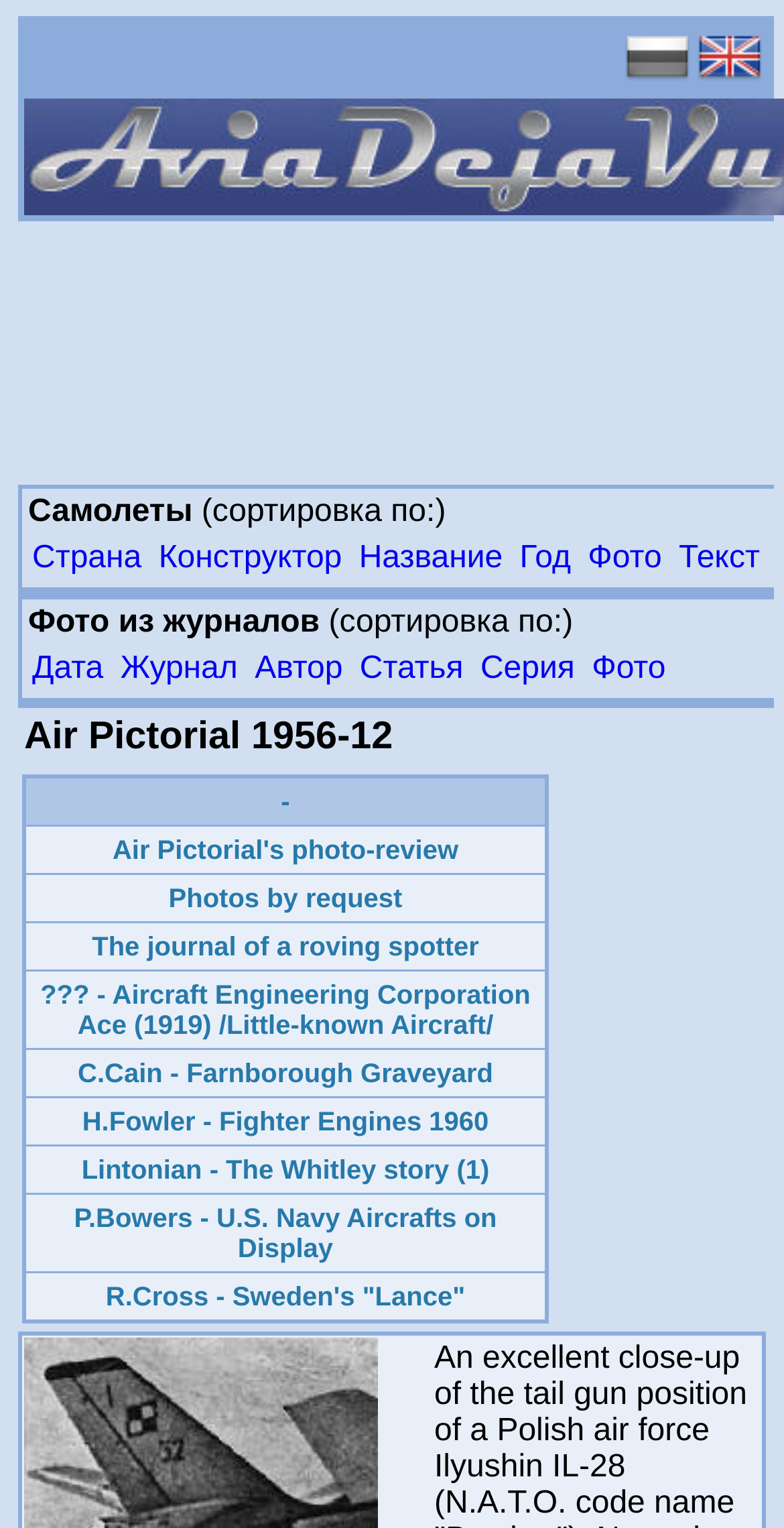Identify the bounding box coordinates of the area you need to click to perform the following instruction: "Sort by country".

[0.041, 0.354, 0.181, 0.376]